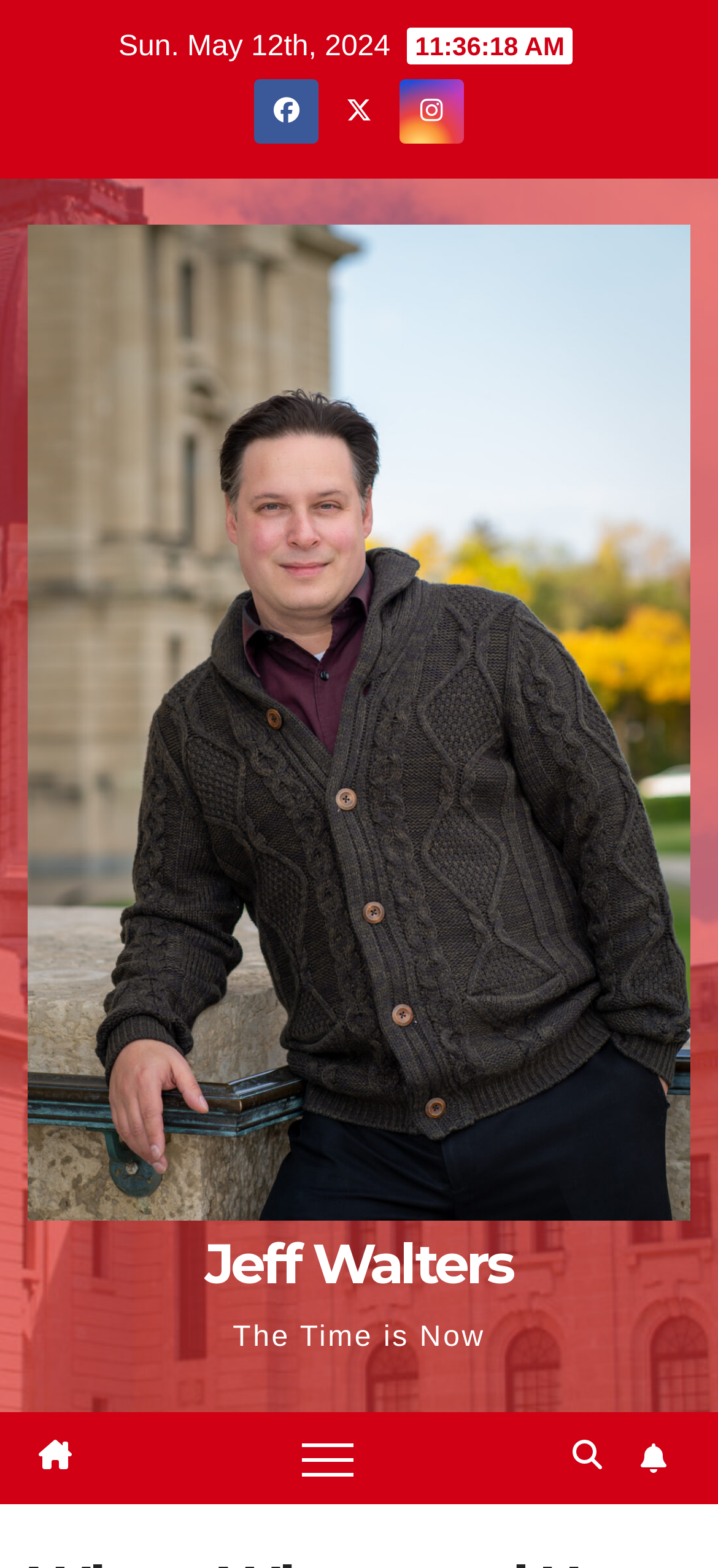Is the navigation menu expanded?
Refer to the screenshot and deliver a thorough answer to the question presented.

I checked the 'Toggle navigation' button and found that its 'expanded' property is set to False, indicating that the navigation menu is not expanded.